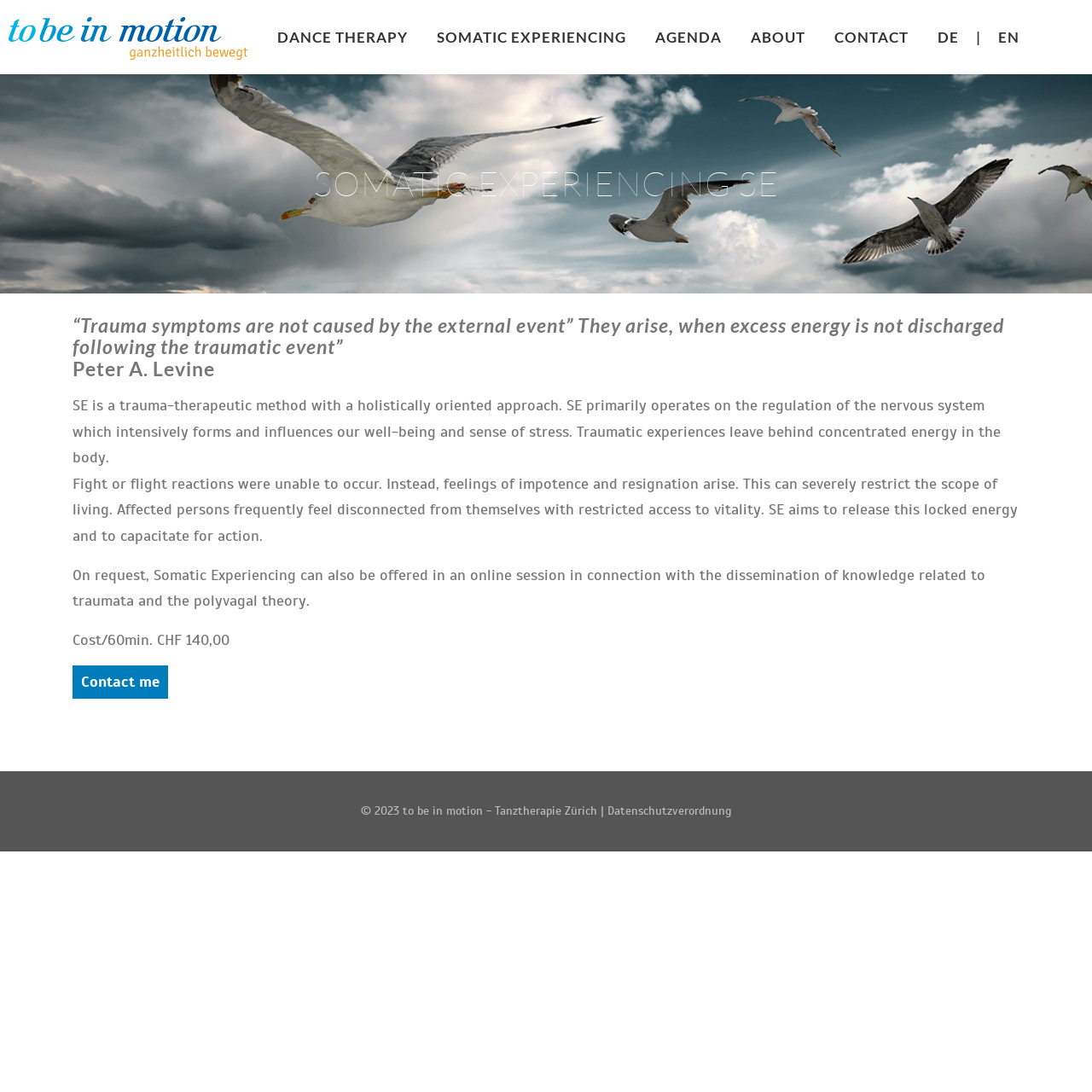Provide the bounding box coordinates of the UI element that matches the description: "lam bang trung cap".

None